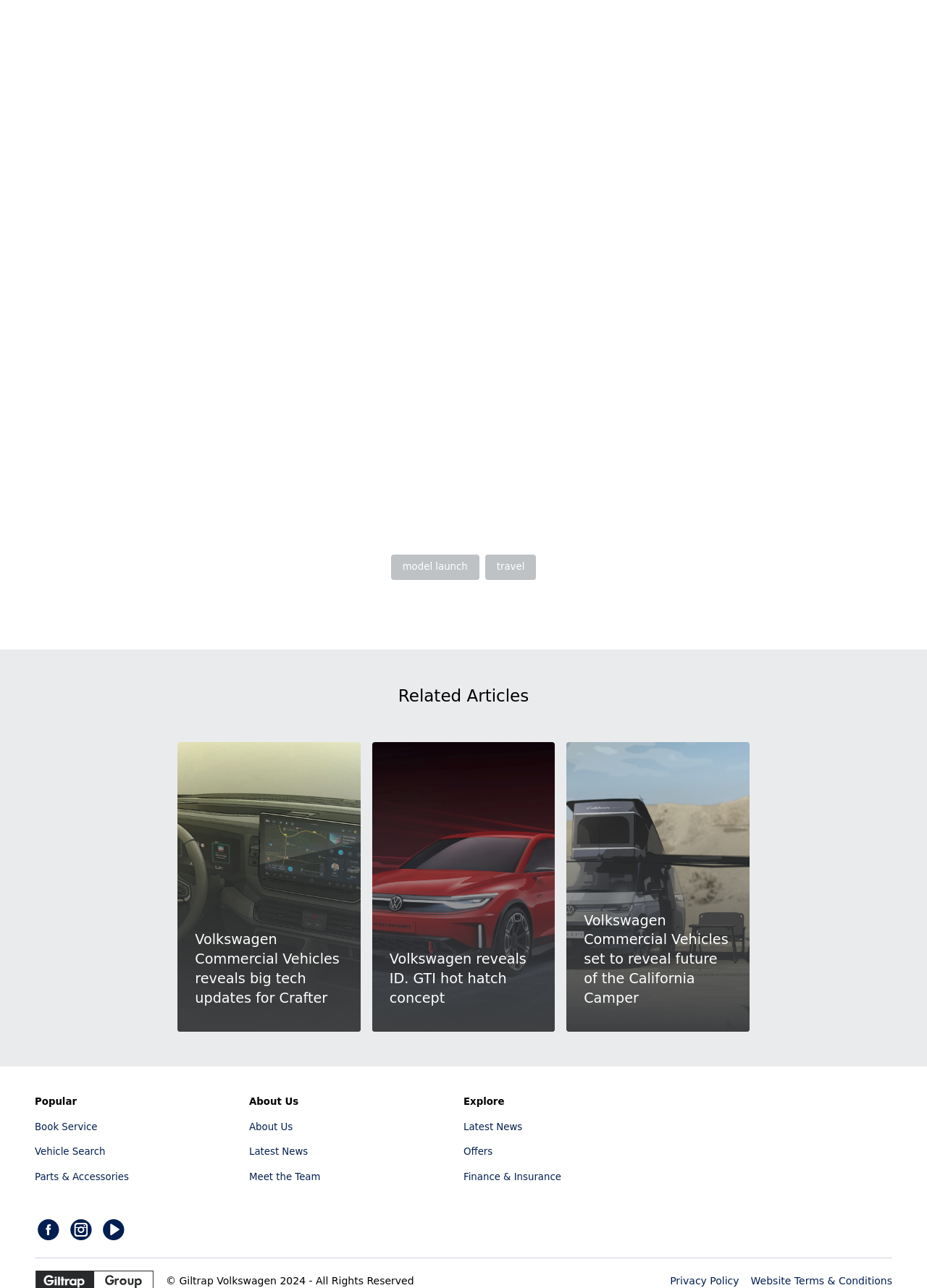Determine the bounding box coordinates for the area that should be clicked to carry out the following instruction: "search for a vehicle".

[0.038, 0.89, 0.114, 0.898]